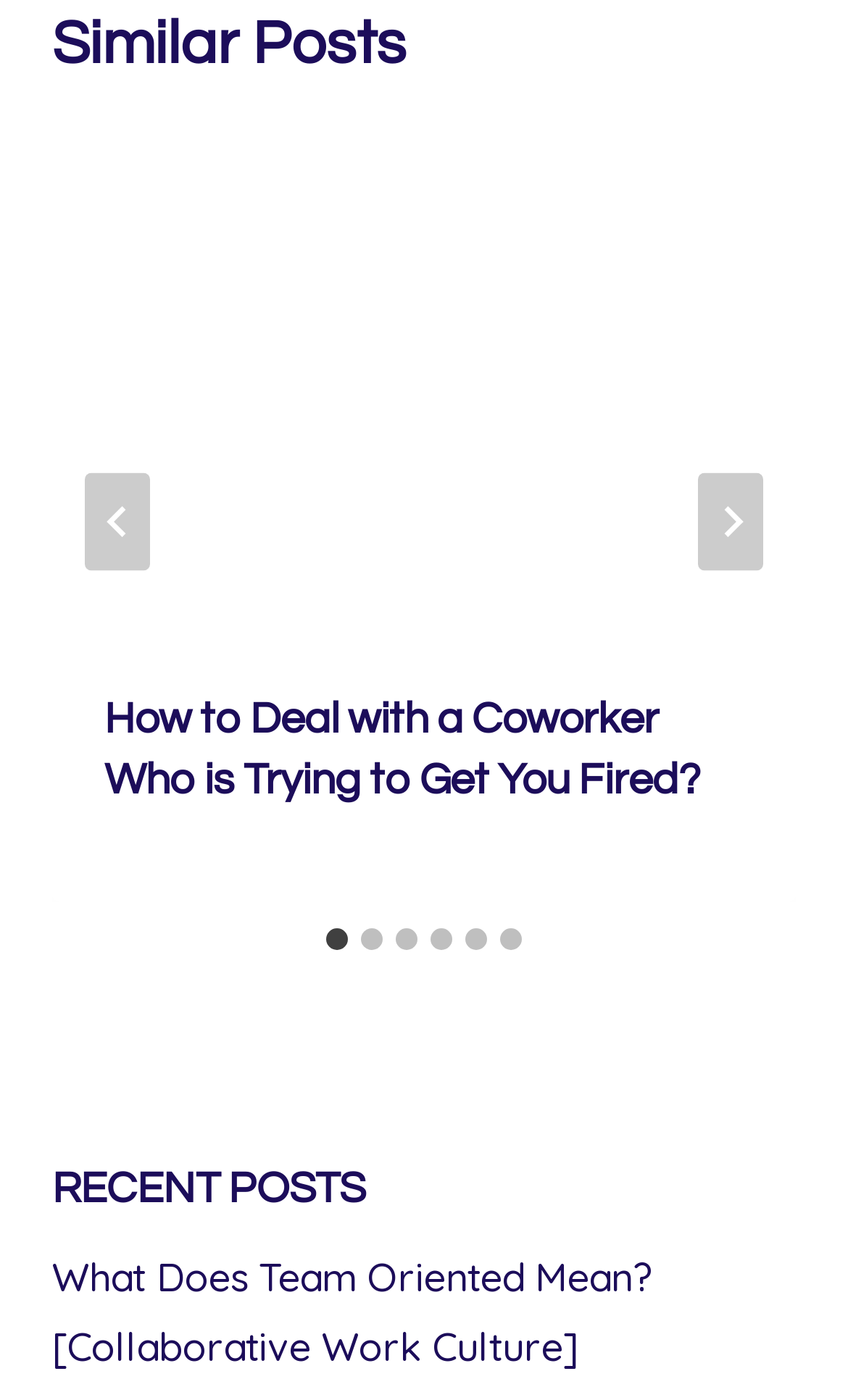How many slides are there in the 'Similar Posts' section?
Using the image, provide a detailed and thorough answer to the question.

I counted the number of tabs in the 'Similar Posts' section, which are labeled as 'Go to slide 1', 'Go to slide 2', ..., 'Go to slide 6'. This indicates that there are 6 slides in total.